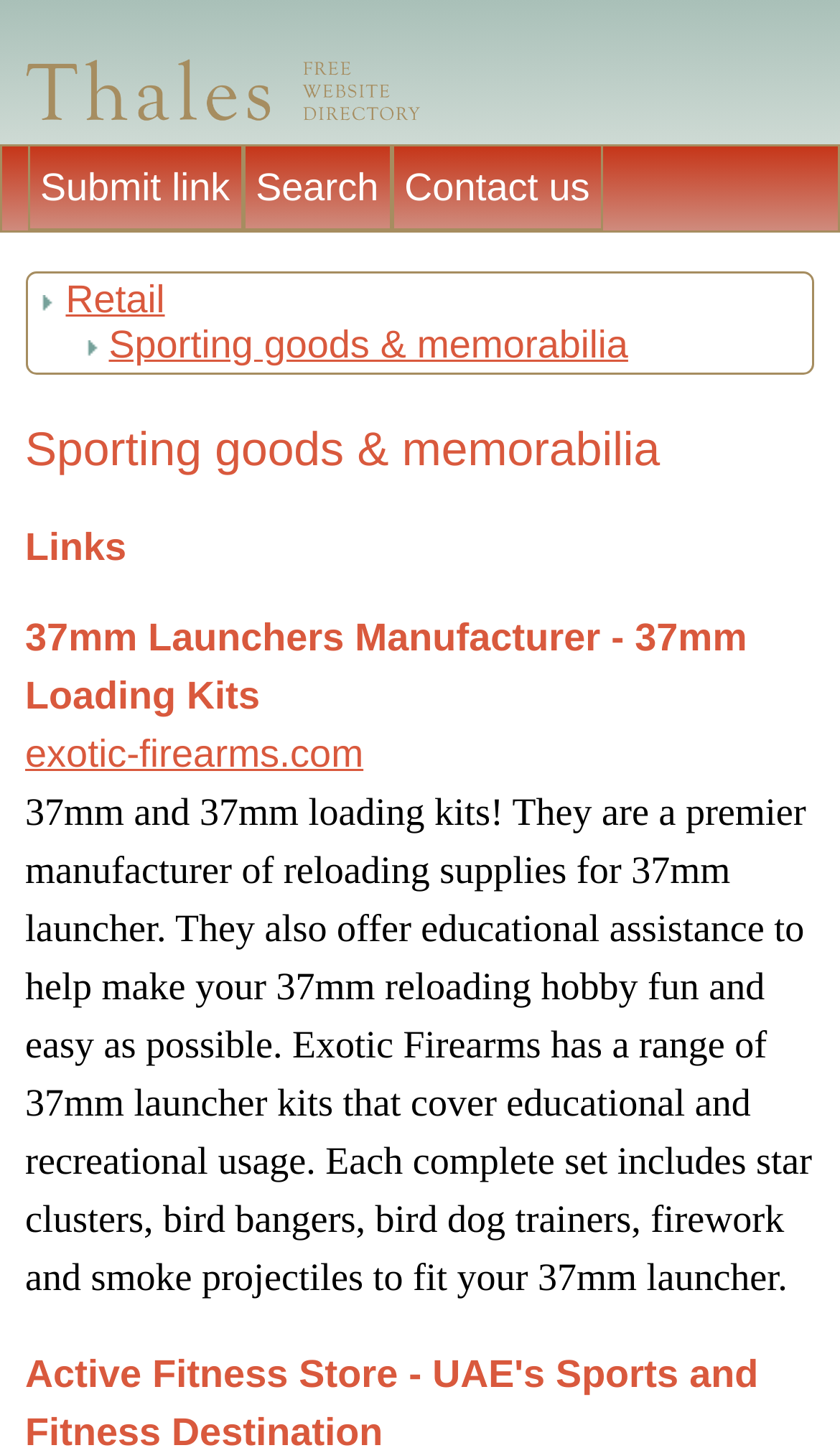How many links are in the top navigation bar?
Please elaborate on the answer to the question with detailed information.

The top navigation bar contains three links: 'Submit link', 'Search', and 'Contact us'. These links are located at the top of the webpage, and their bounding box coordinates indicate that they are positioned horizontally next to each other.